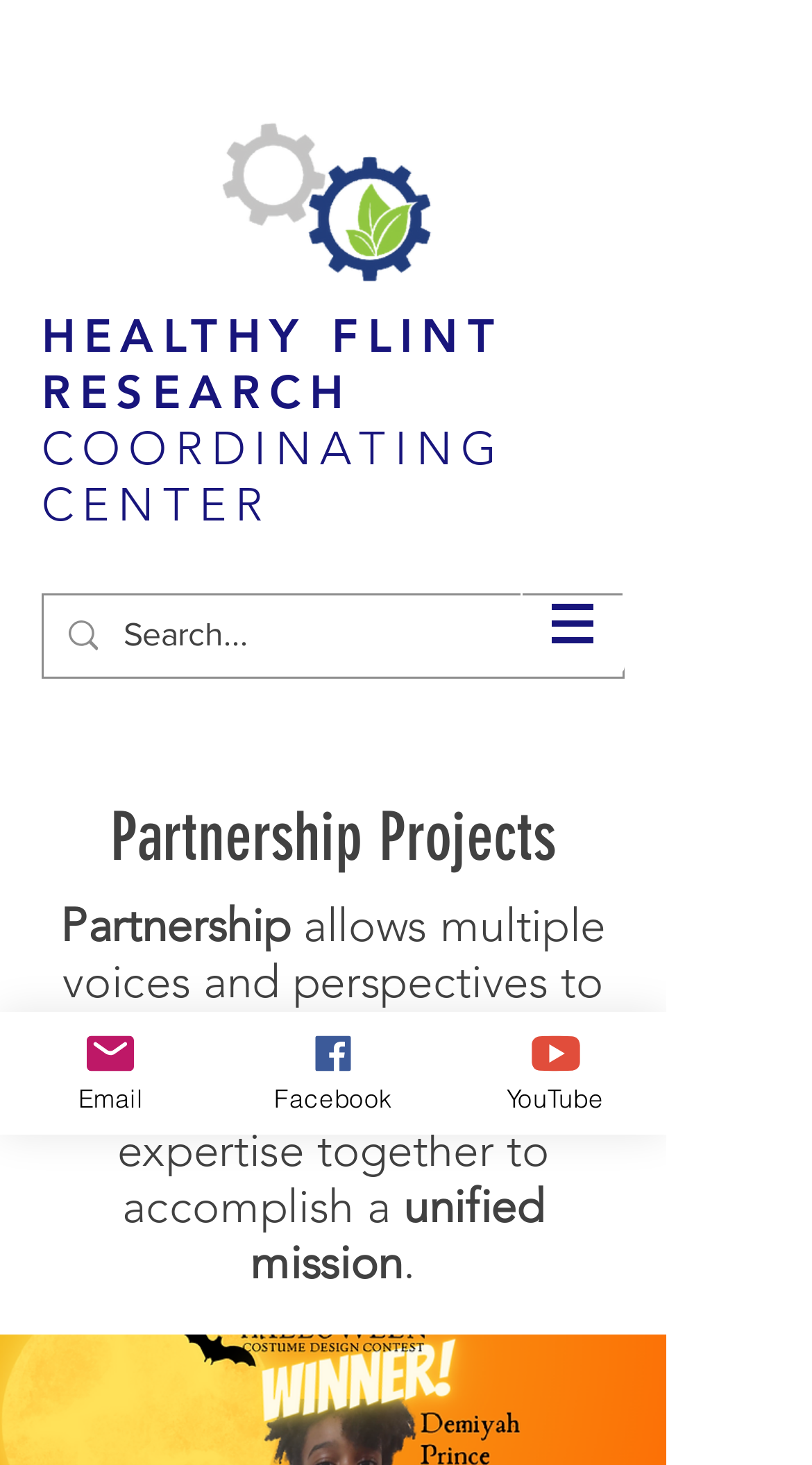What is the logo of the research center?
Based on the visual content, answer with a single word or a brief phrase.

Cropped HFRCC logo